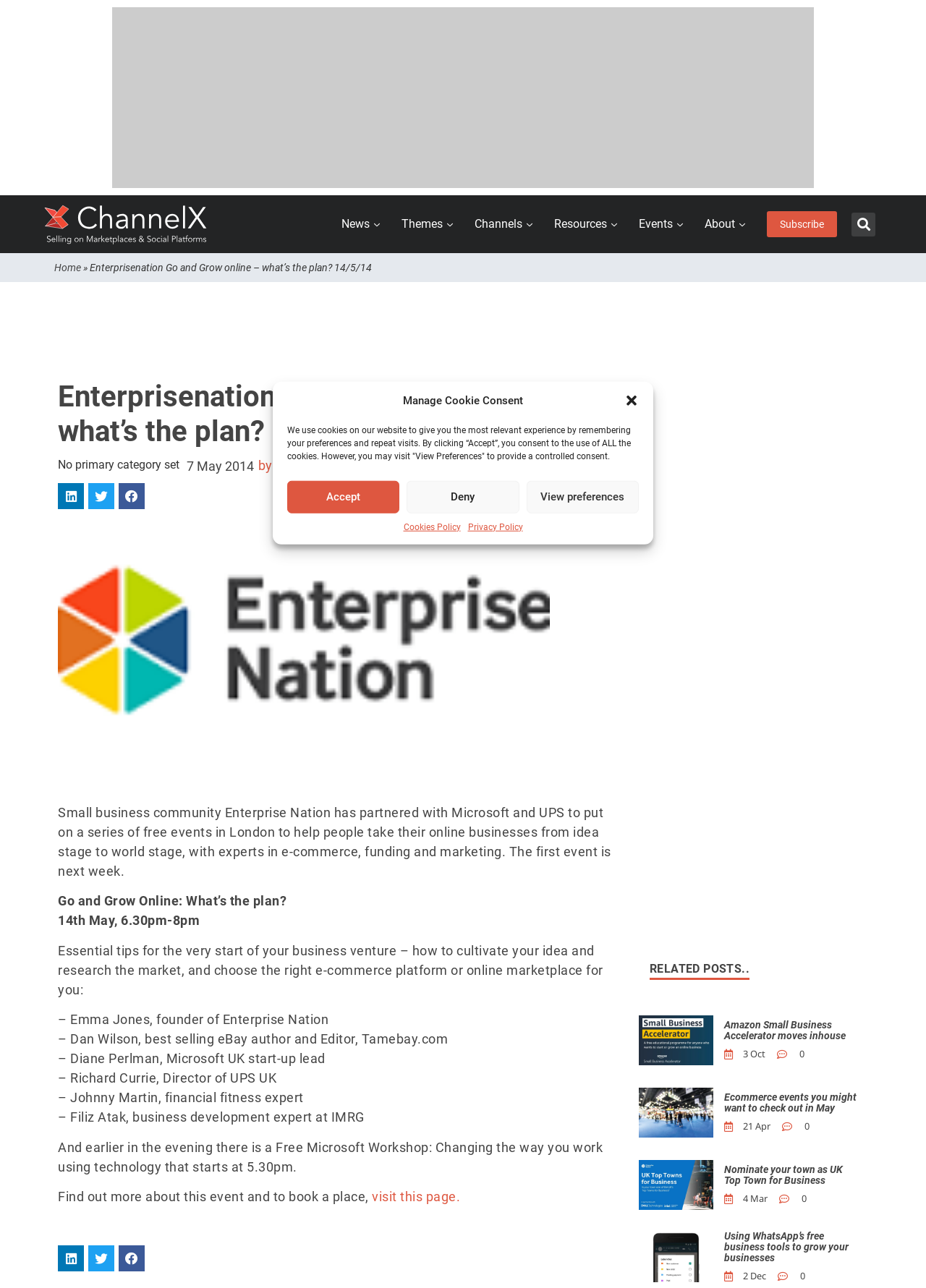Could you specify the bounding box coordinates for the clickable section to complete the following instruction: "Go to News page"?

[0.361, 0.157, 0.418, 0.191]